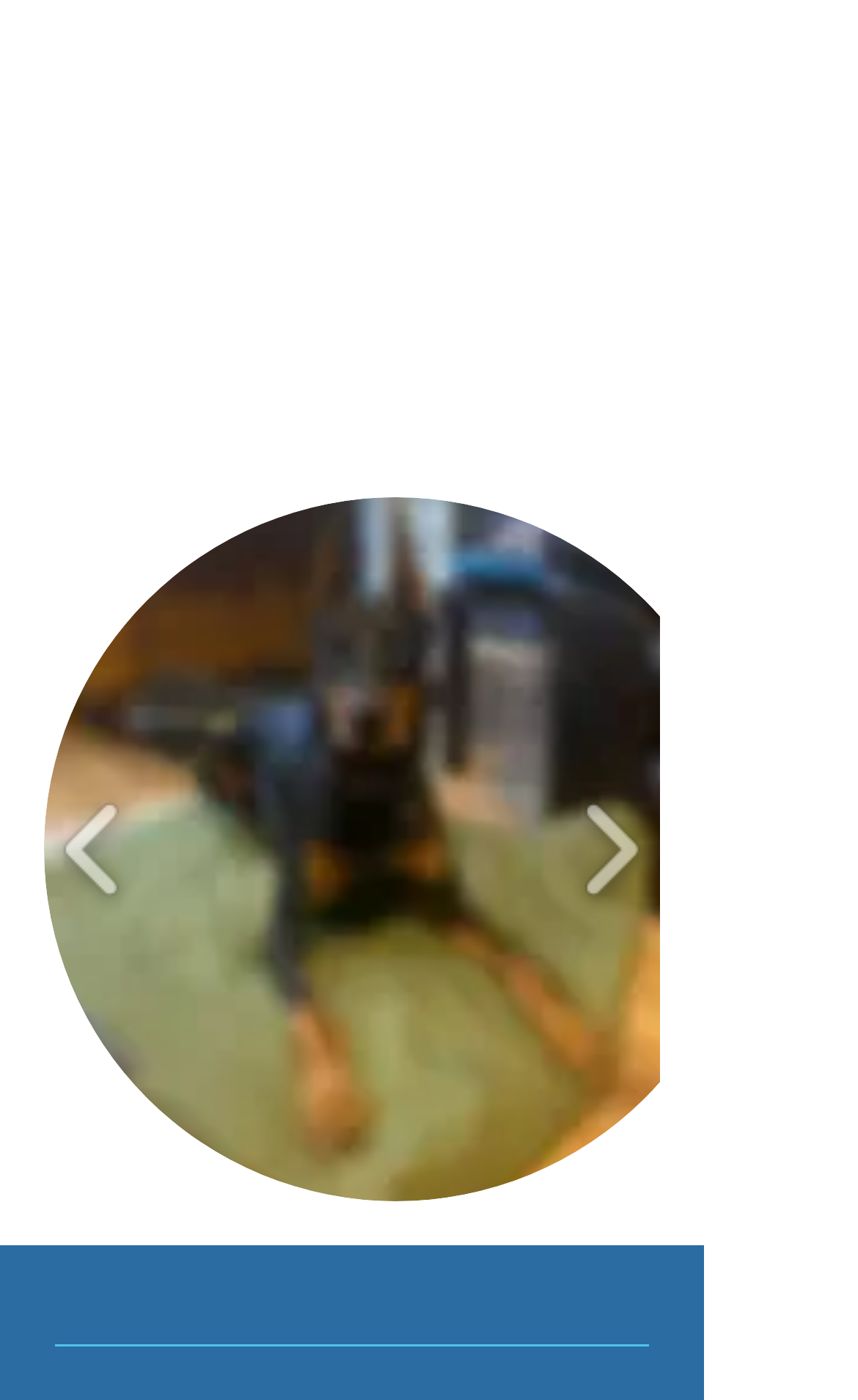Locate the UI element that matches the description aria-describedby="comp-latxwesk-play-button-description" aria-label="play backward" in the webpage screenshot. Return the bounding box coordinates in the format (top-left x, top-left y, bottom-right x, bottom-right y), with values ranging from 0 to 1.

[0.051, 0.456, 0.167, 0.757]